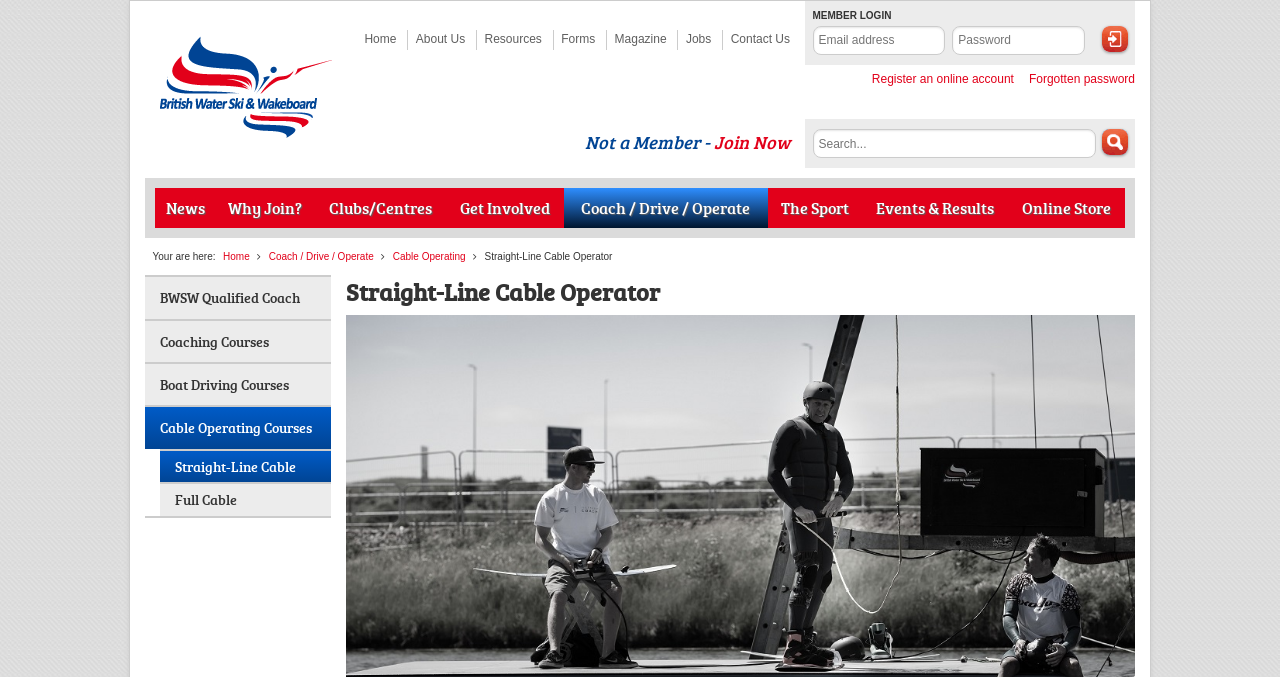Please provide the bounding box coordinates for the element that needs to be clicked to perform the following instruction: "login to the system". The coordinates should be given as four float numbers between 0 and 1, i.e., [left, top, right, bottom].

[0.635, 0.038, 0.738, 0.081]